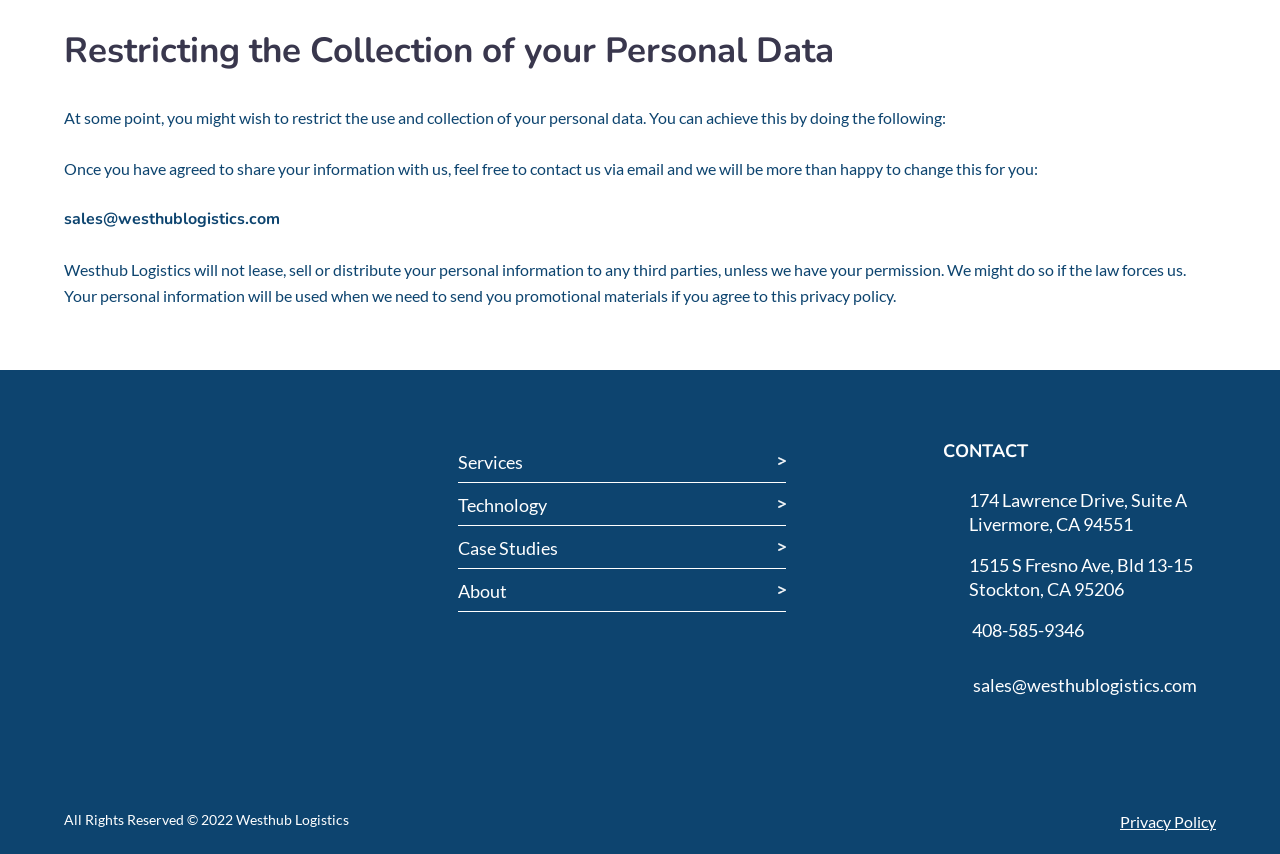Can you provide the bounding box coordinates for the element that should be clicked to implement the instruction: "View services"?

[0.358, 0.517, 0.409, 0.564]